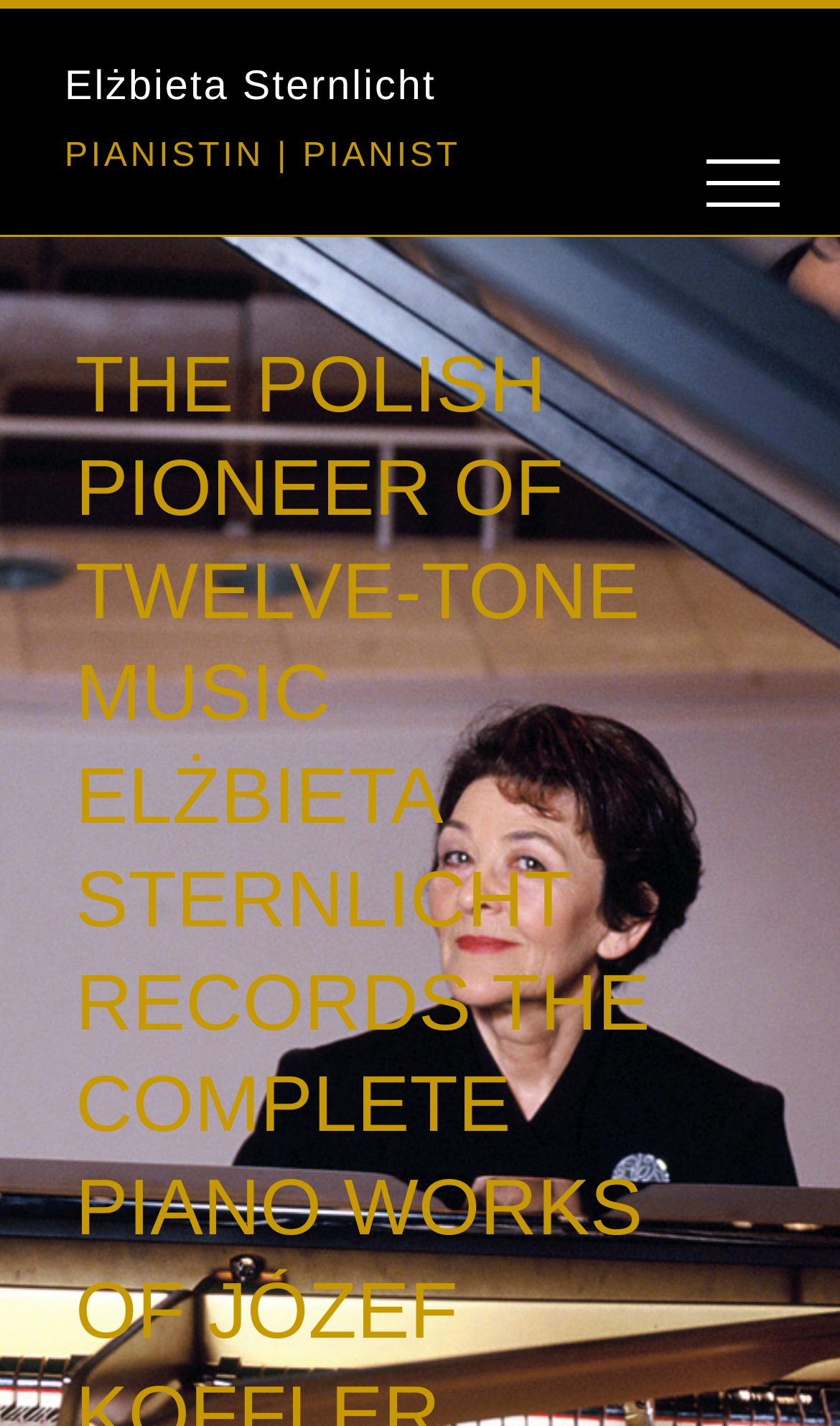Determine the bounding box coordinates for the HTML element mentioned in the following description: "Pianistin | Pianist". The coordinates should be a list of four floats ranging from 0 to 1, represented as [left, top, right, bottom].

[0.077, 0.097, 0.549, 0.122]